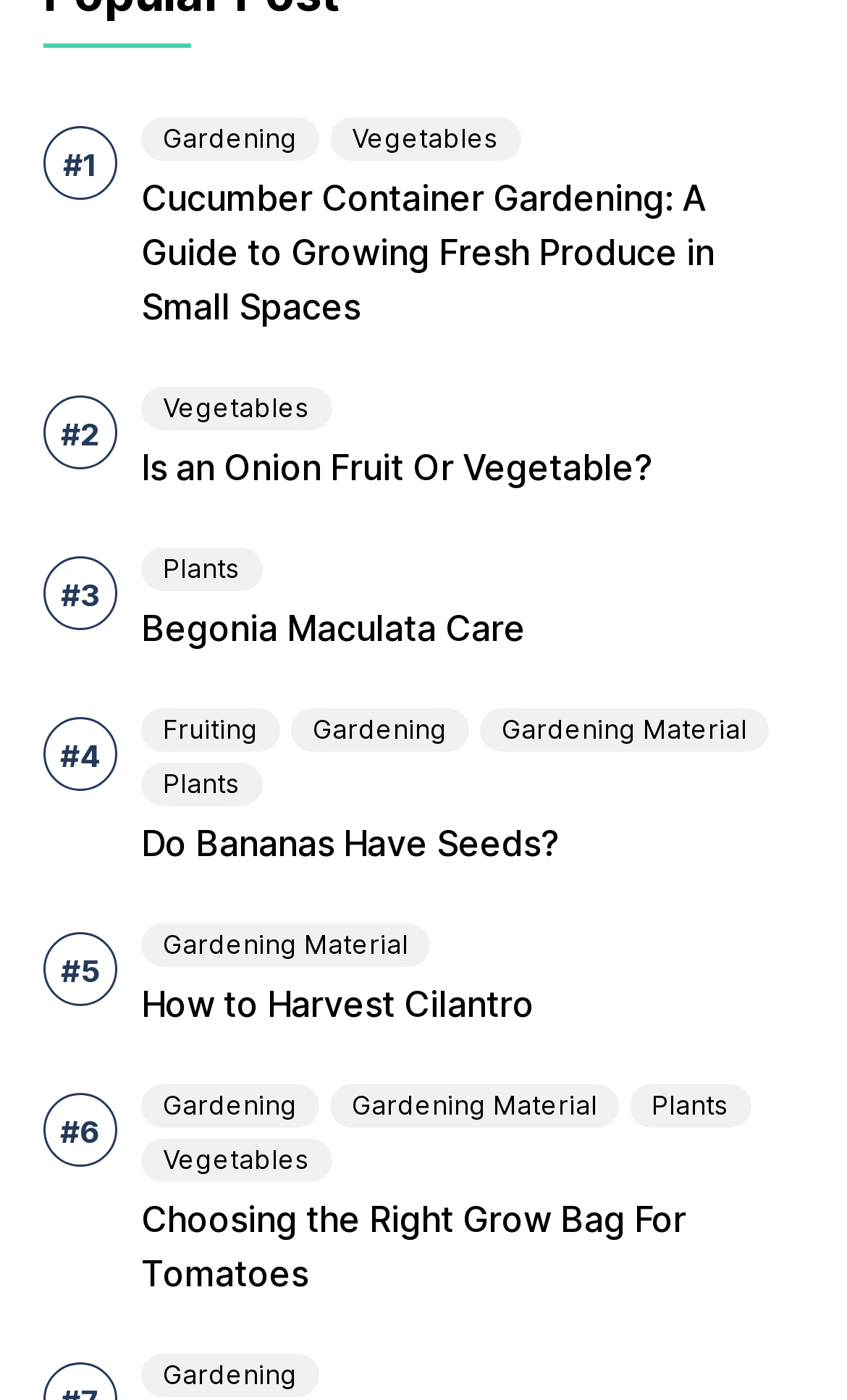Show me the bounding box coordinates of the clickable region to achieve the task as per the instruction: "View Gallery".

None